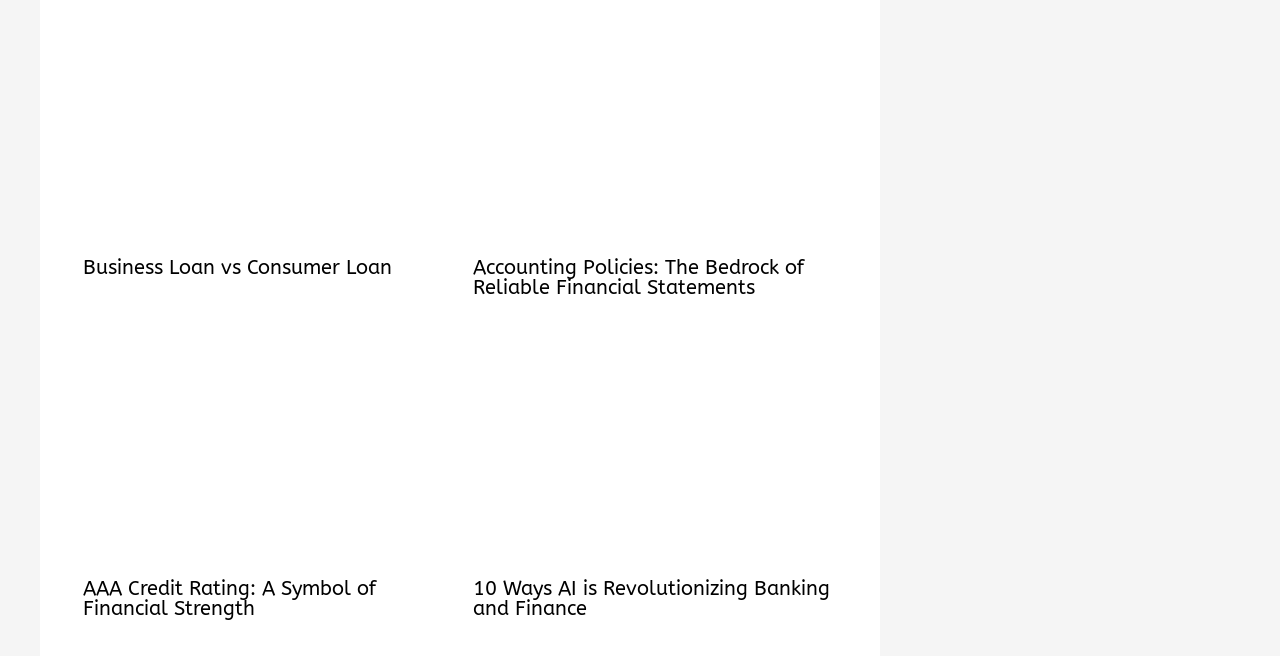Are there any images on this webpage?
Answer the question with a detailed explanation, including all necessary information.

I found image elements, such as 'Business Loan vs Consumer Loan' and 'Accounting Policies: The Bedrock of Reliable Financial Statements', which are children of the article elements.